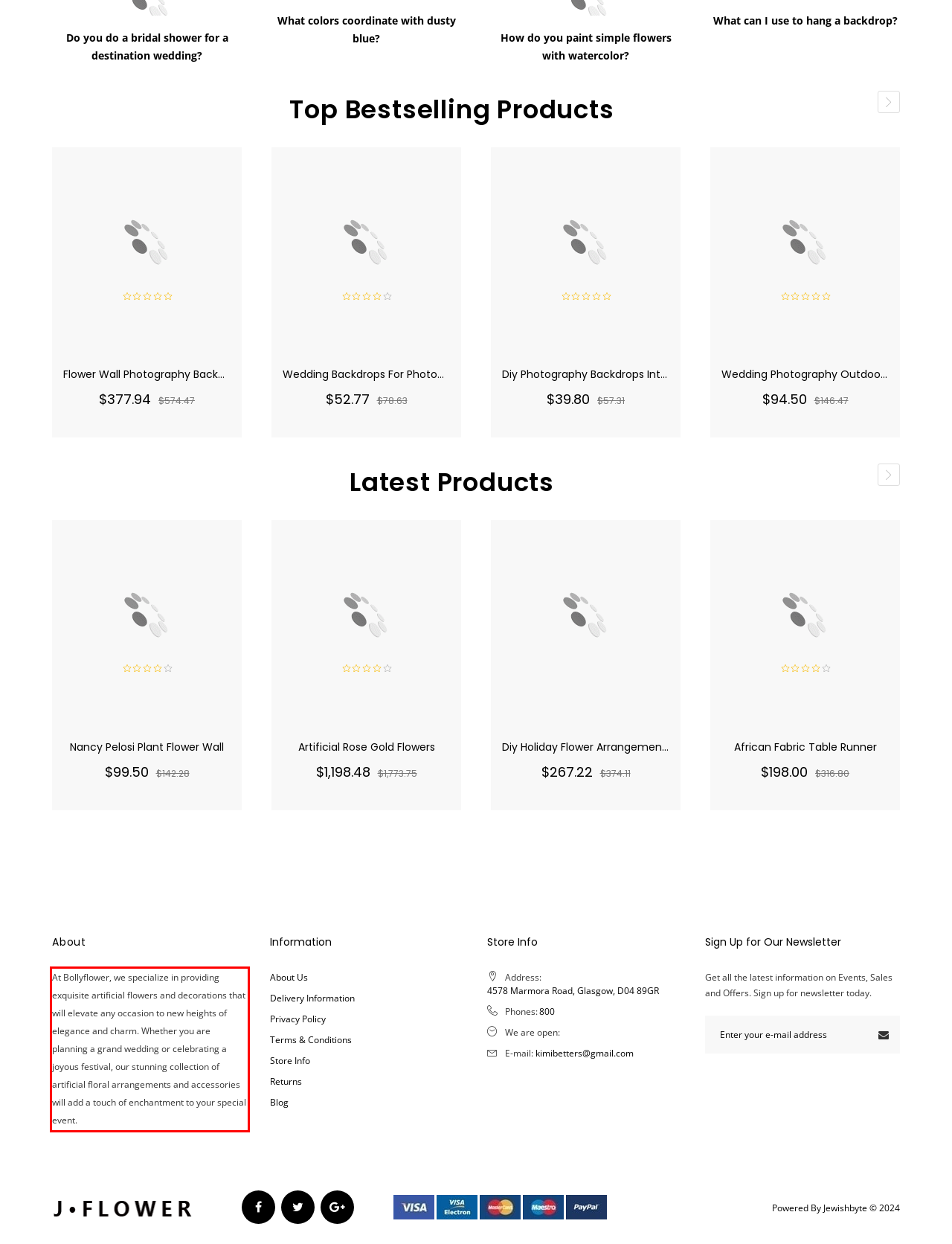By examining the provided screenshot of a webpage, recognize the text within the red bounding box and generate its text content.

At Bollyflower, we specialize in providing exquisite artificial flowers and decorations that will elevate any occasion to new heights of elegance and charm. Whether you are planning a grand wedding or celebrating a joyous festival, our stunning collection of artificial floral arrangements and accessories will add a touch of enchantment to your special event.